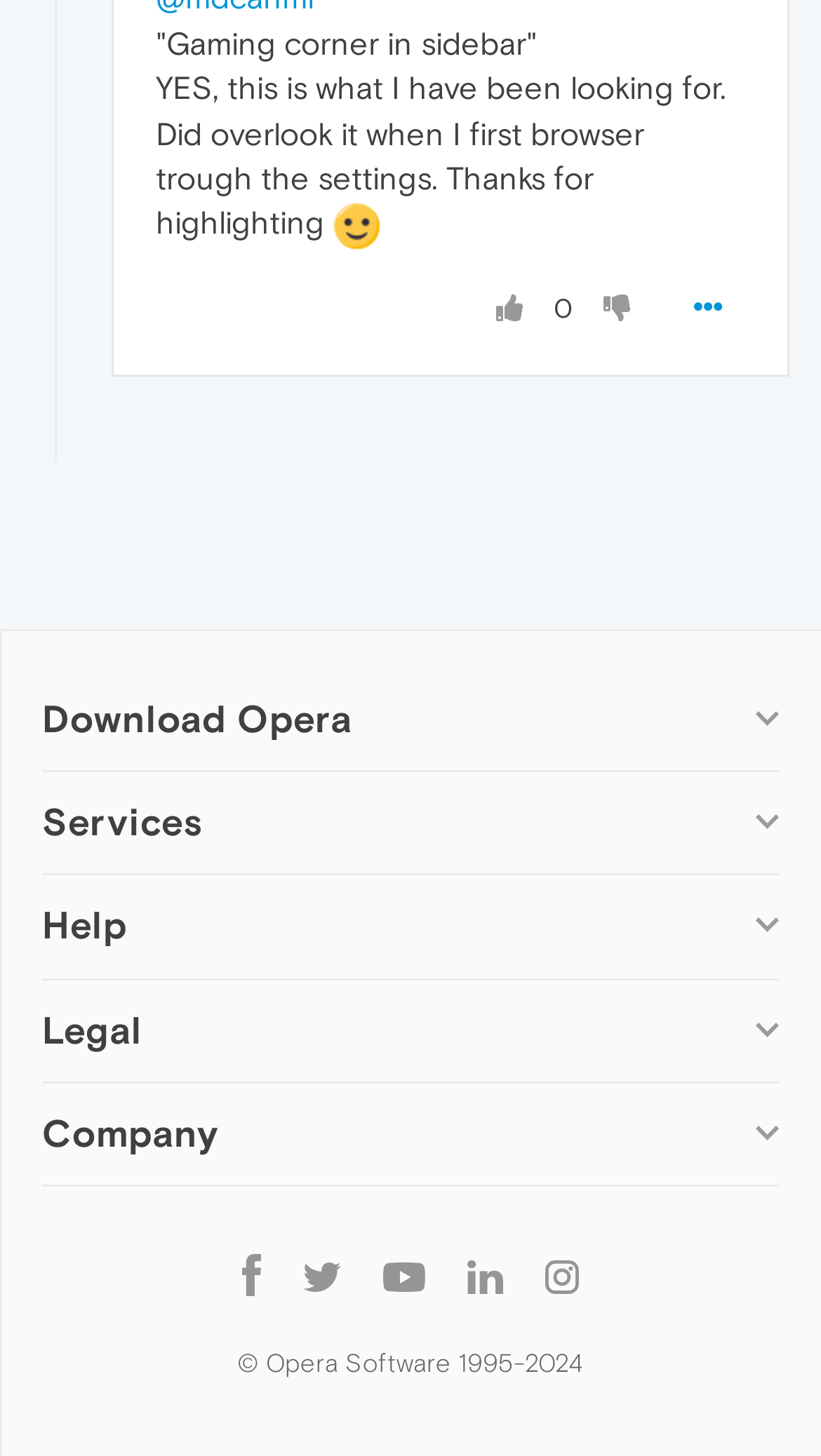Please identify the bounding box coordinates of the element on the webpage that should be clicked to follow this instruction: "Learn about Opera's security". The bounding box coordinates should be given as four float numbers between 0 and 1, formatted as [left, top, right, bottom].

[0.051, 0.765, 0.175, 0.786]